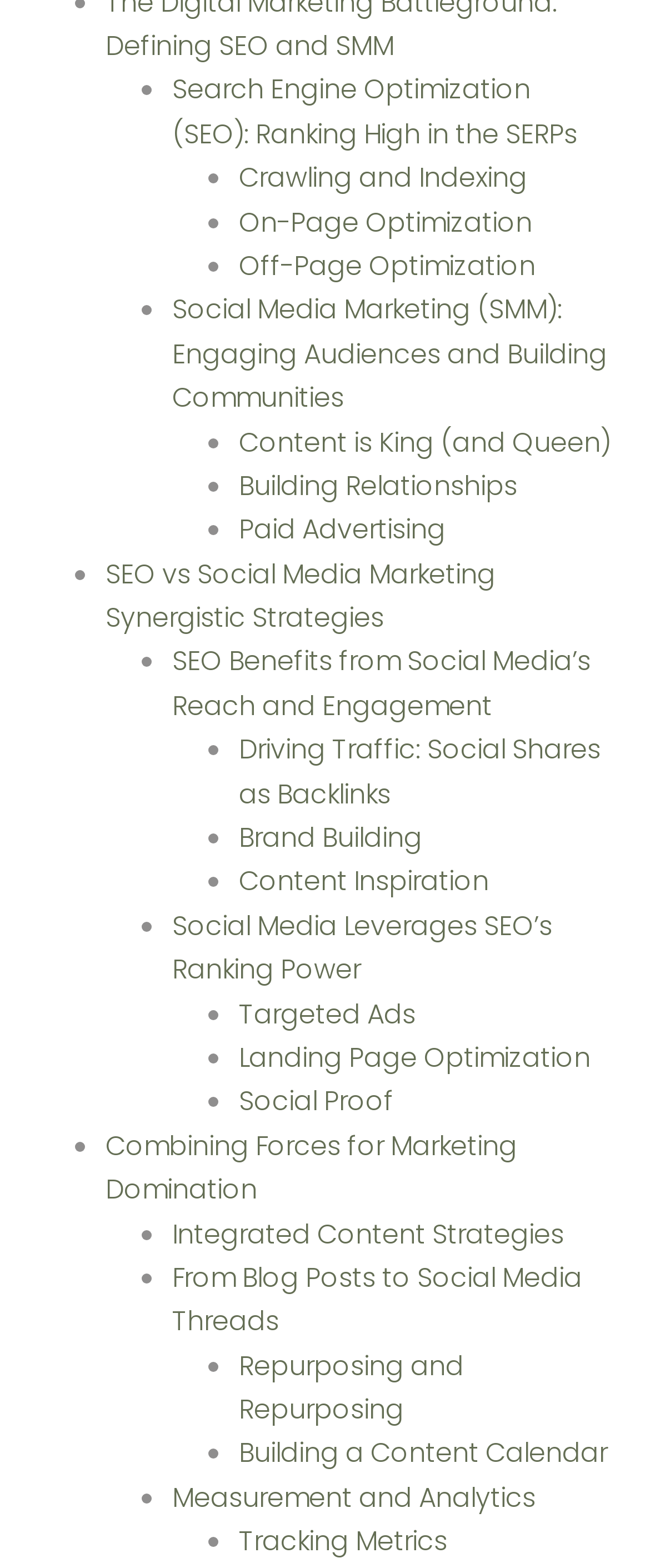Please predict the bounding box coordinates of the element's region where a click is necessary to complete the following instruction: "Learn about On-Page Optimization". The coordinates should be represented by four float numbers between 0 and 1, i.e., [left, top, right, bottom].

[0.368, 0.129, 0.819, 0.154]